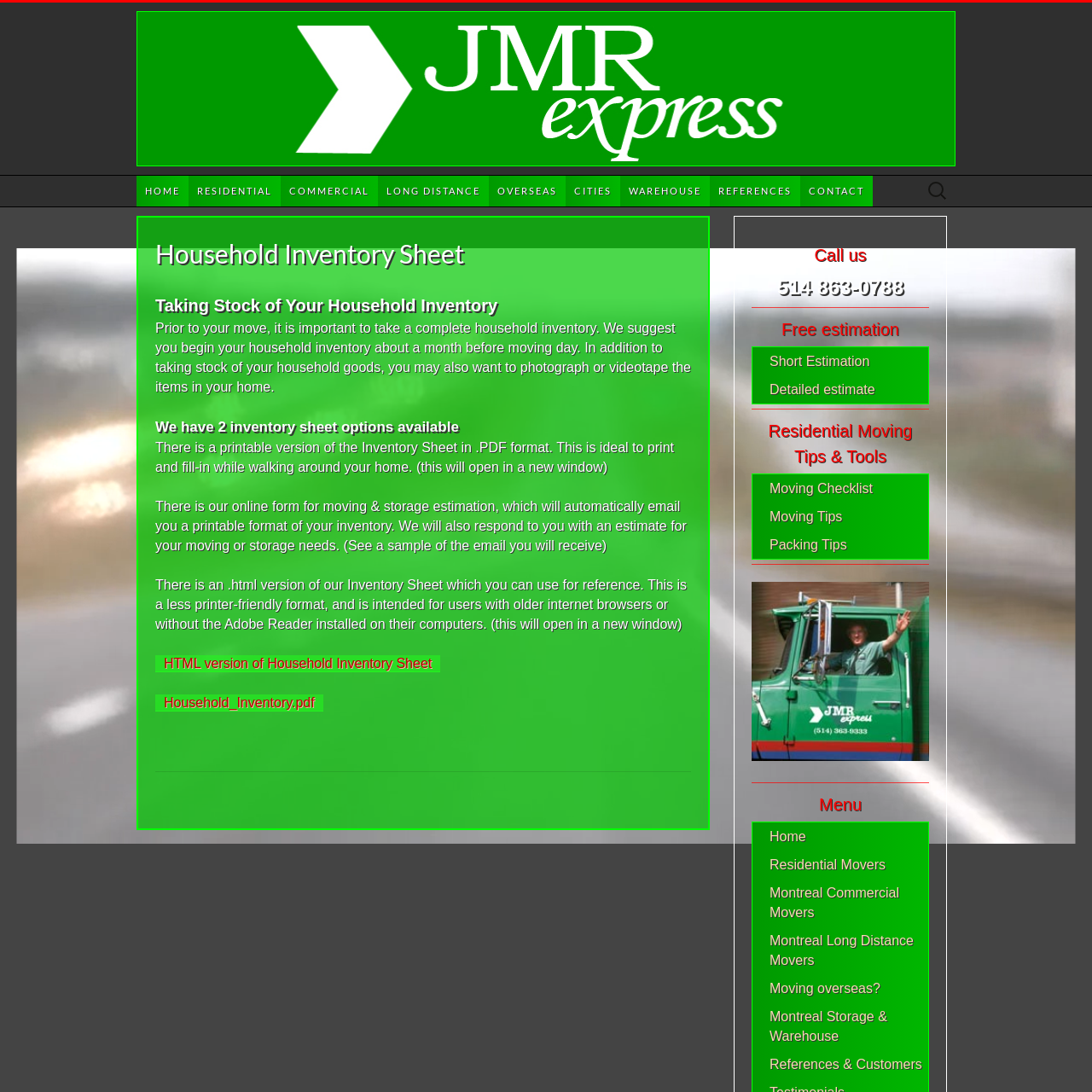Give a one-word or phrase response to the following question: How many moving tips and tools are listed?

3